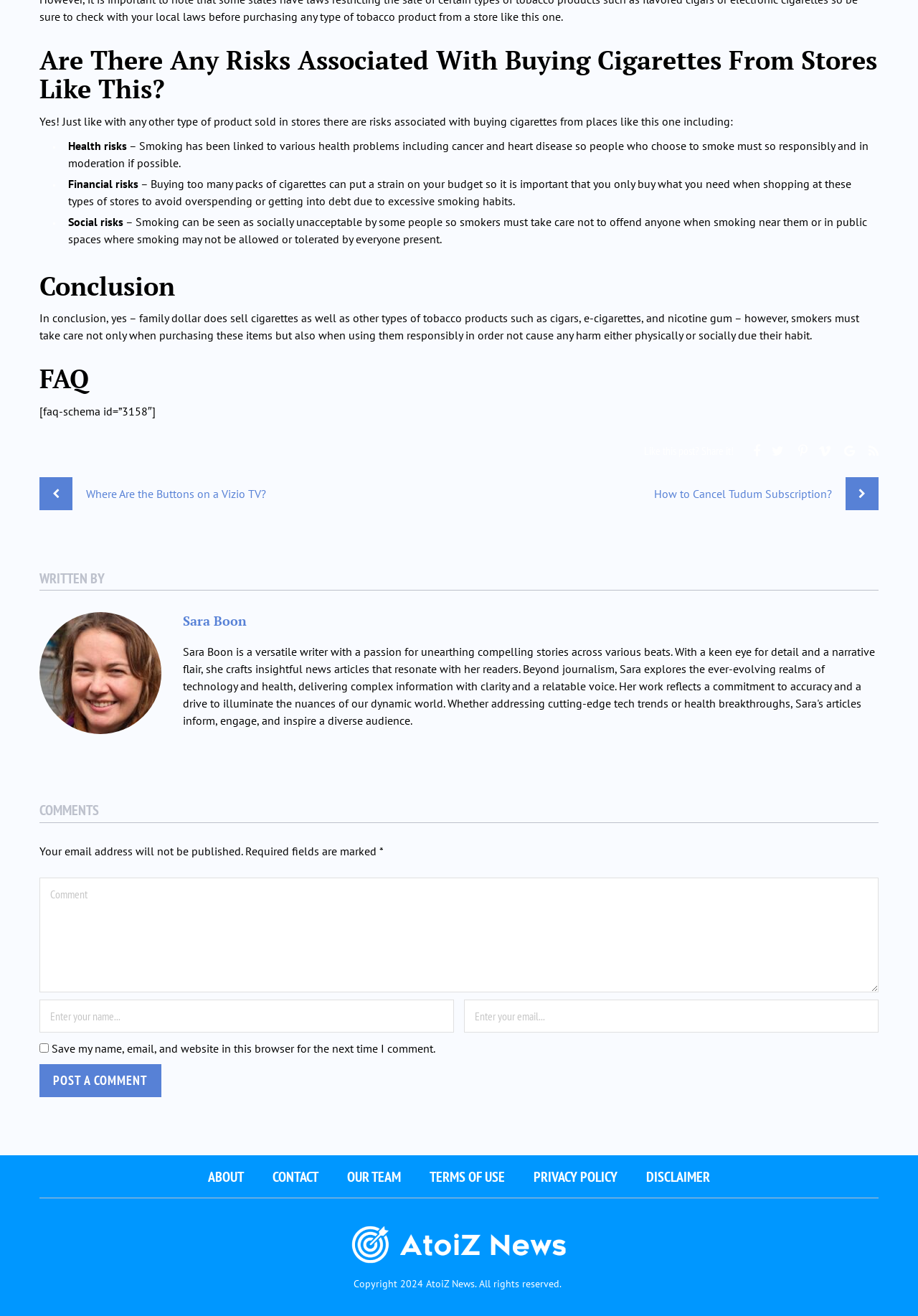What can you do with your comment on this webpage?
Respond to the question with a single word or phrase according to the image.

Save it